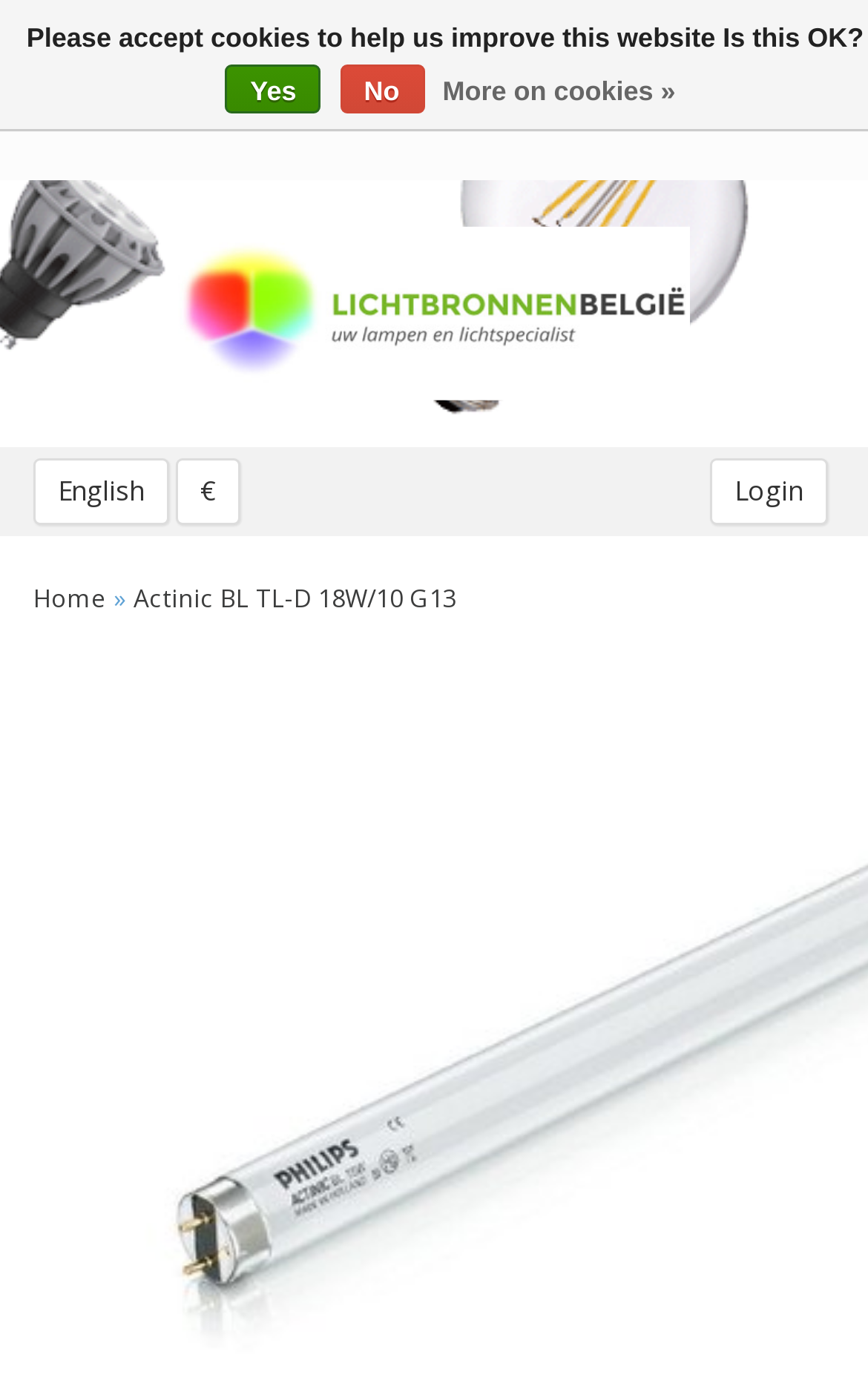Find the bounding box coordinates of the element you need to click on to perform this action: 'go to Home'. The coordinates should be represented by four float values between 0 and 1, in the format [left, top, right, bottom].

[0.038, 0.415, 0.123, 0.439]